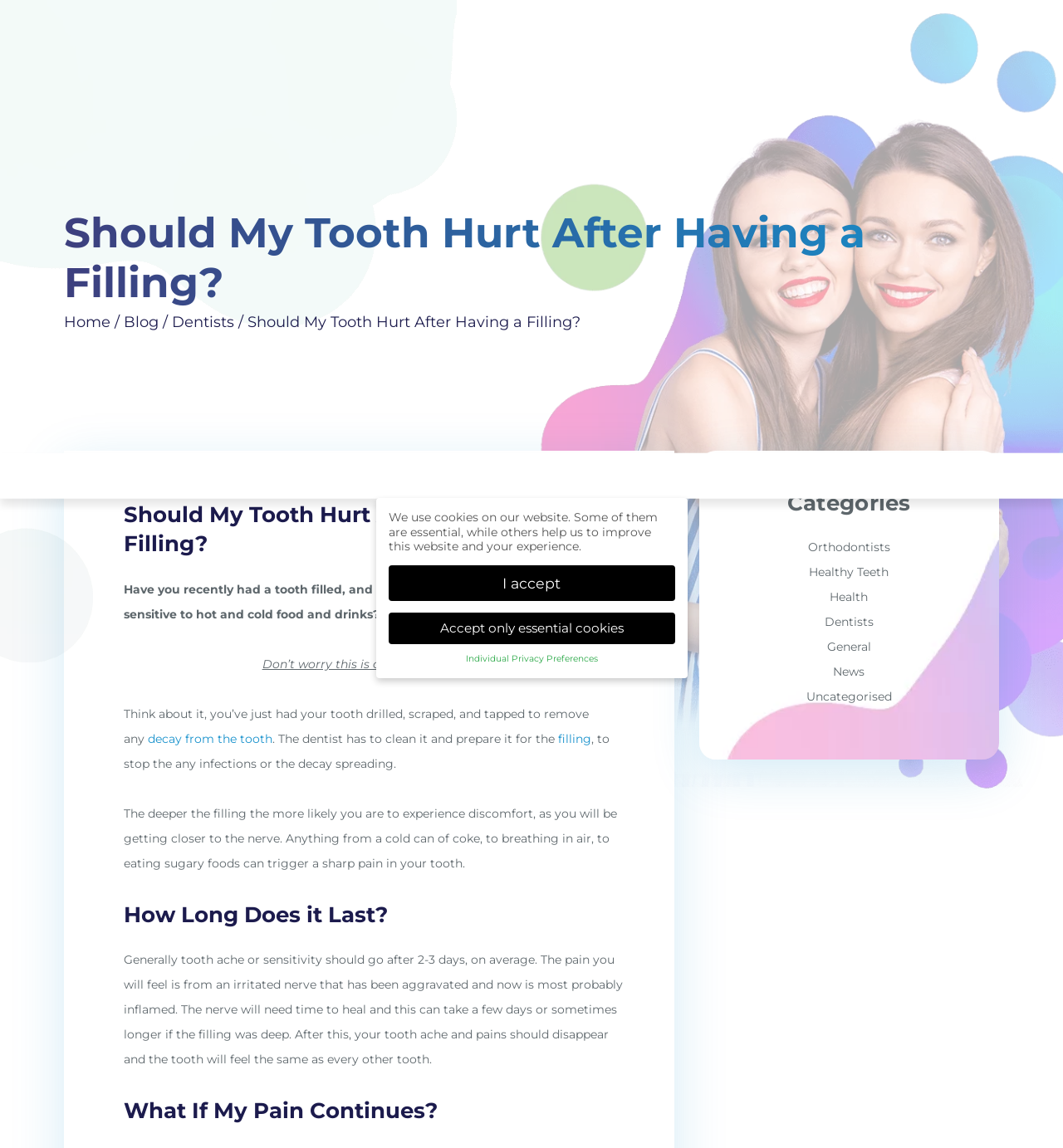What should you do if your tooth pain continues?
Please ensure your answer to the question is detailed and covers all necessary aspects.

According to the webpage, if you find that your tooth is getting worse, or you are struggling with eating or drinking, then it is best to see your dentist to find out the cause of the problem, as stated in the section 'What If My Pain Continues?'.